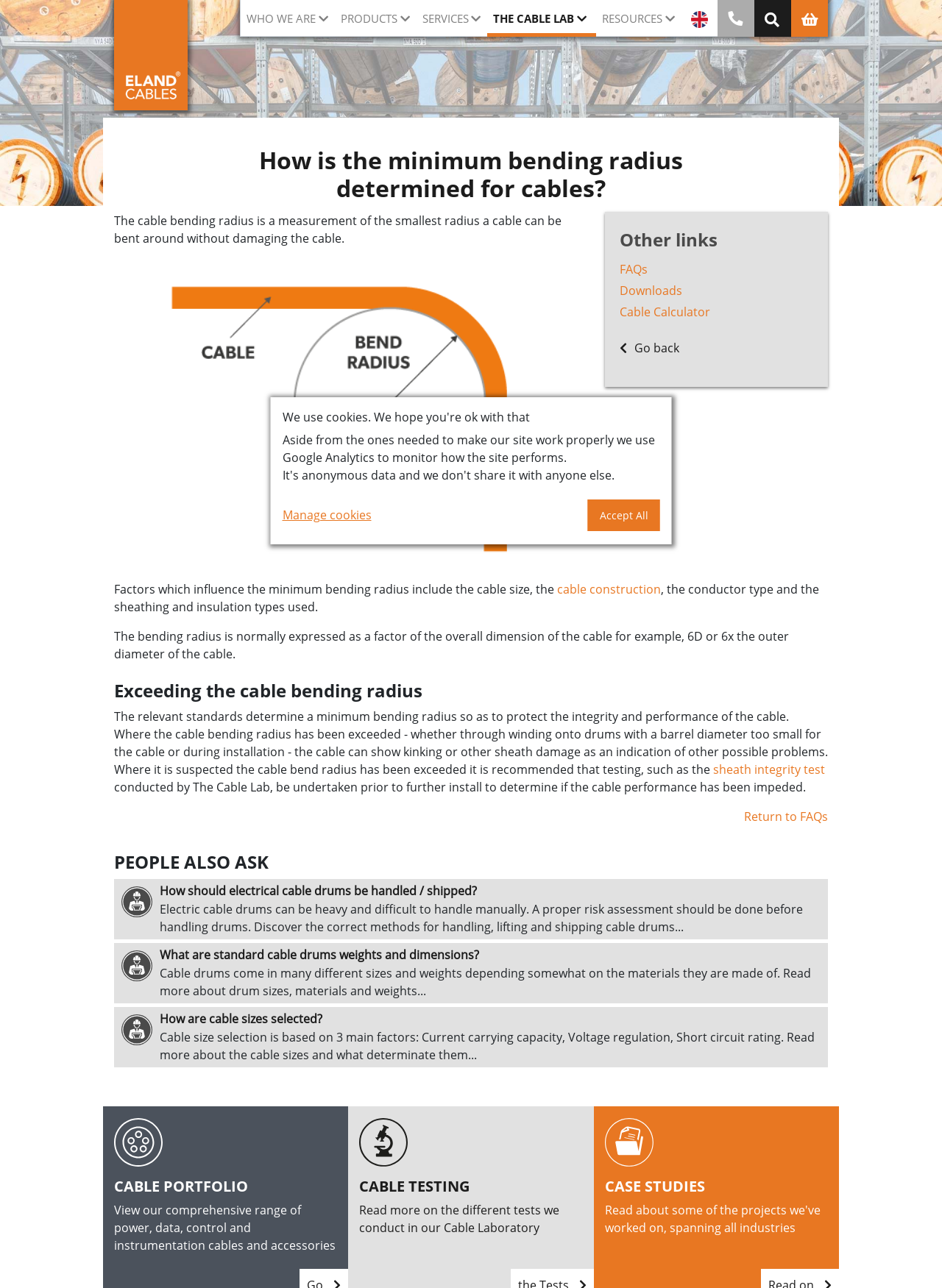Please find the bounding box for the UI element described by: "How are cable sizes selected?".

[0.17, 0.785, 0.875, 0.797]